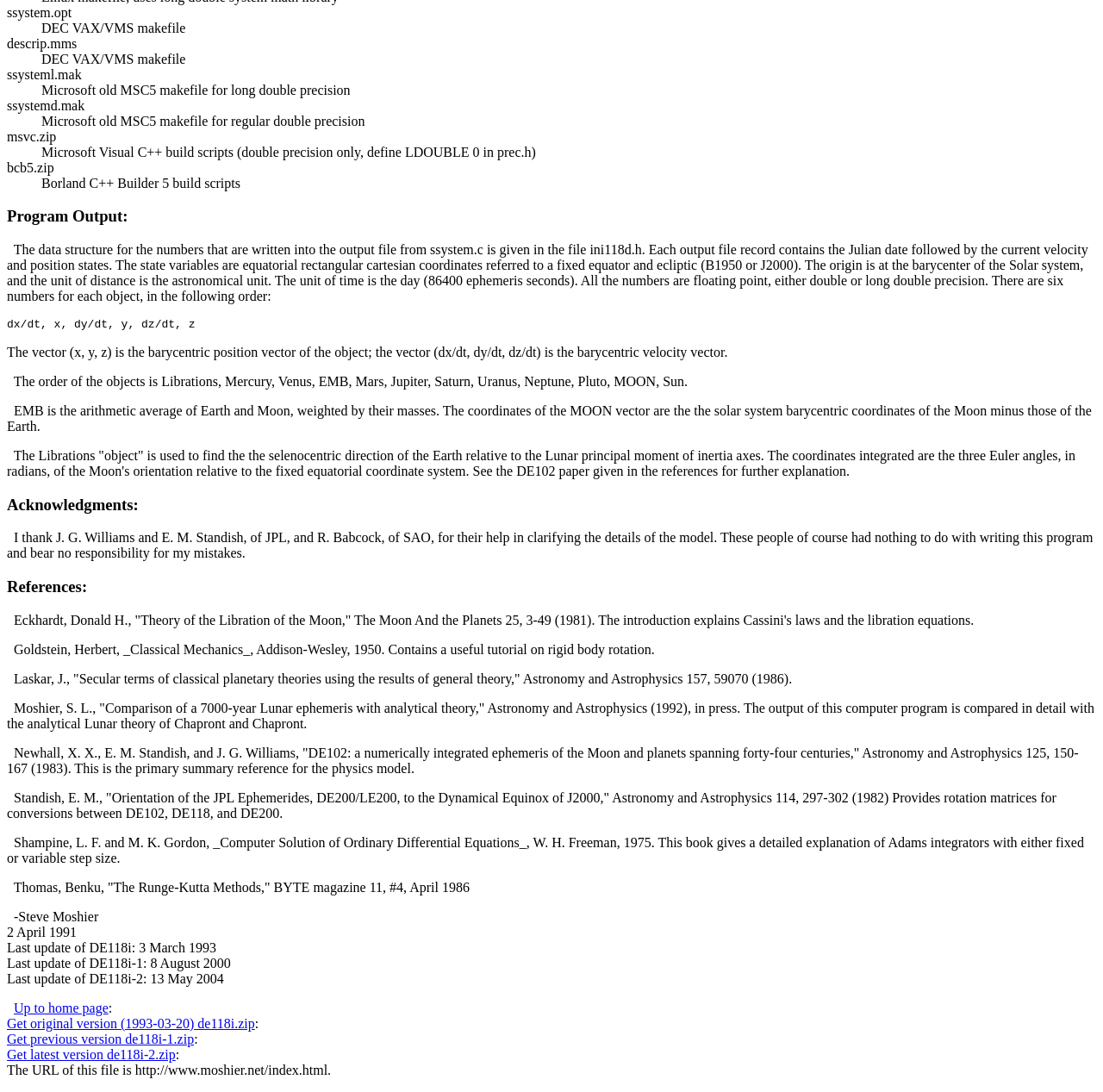What is the reference for the physics model used in the program?
Offer a detailed and full explanation in response to the question.

The primary summary reference for the physics model used in the program is the DE102 paper by Newhall, X. X., E. M. Standish, and J. G. Williams. This is mentioned in the section 'References:' where it lists the references used in the program.